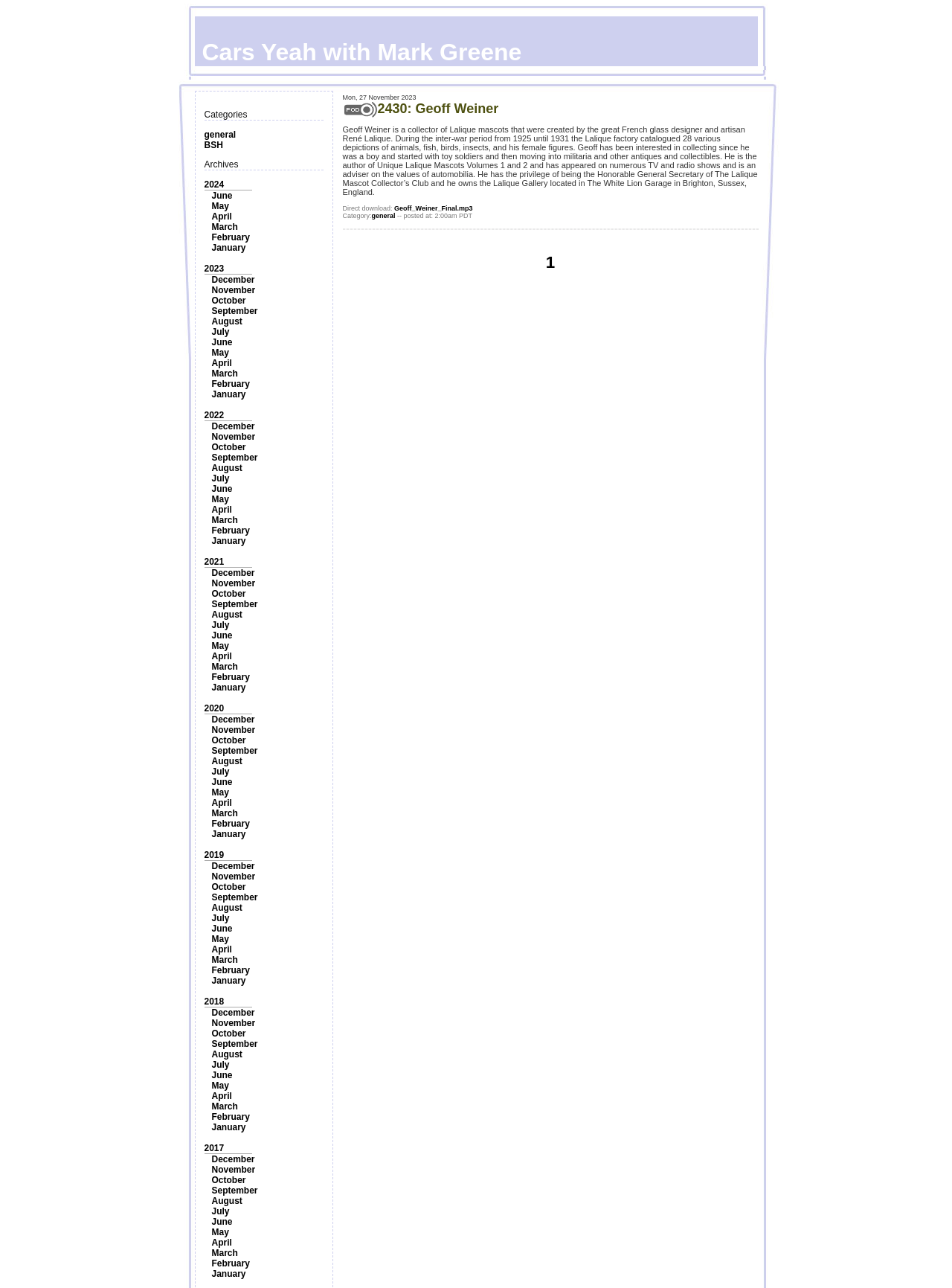Answer the question below using just one word or a short phrase: 
What is the purpose of the categories section?

Filtering